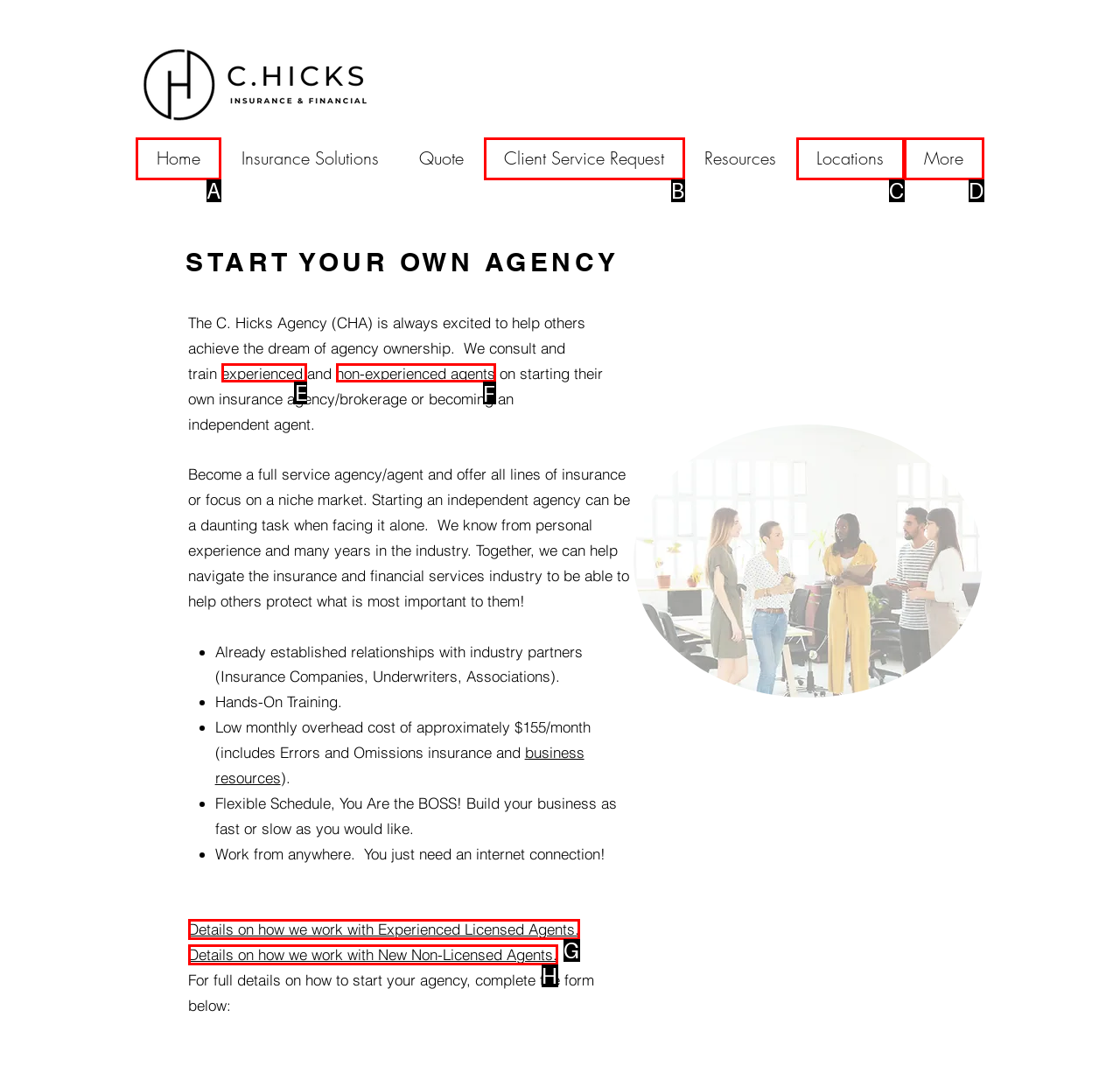Determine which UI element you should click to perform the task: Read about becoming an experienced agent
Provide the letter of the correct option from the given choices directly.

E